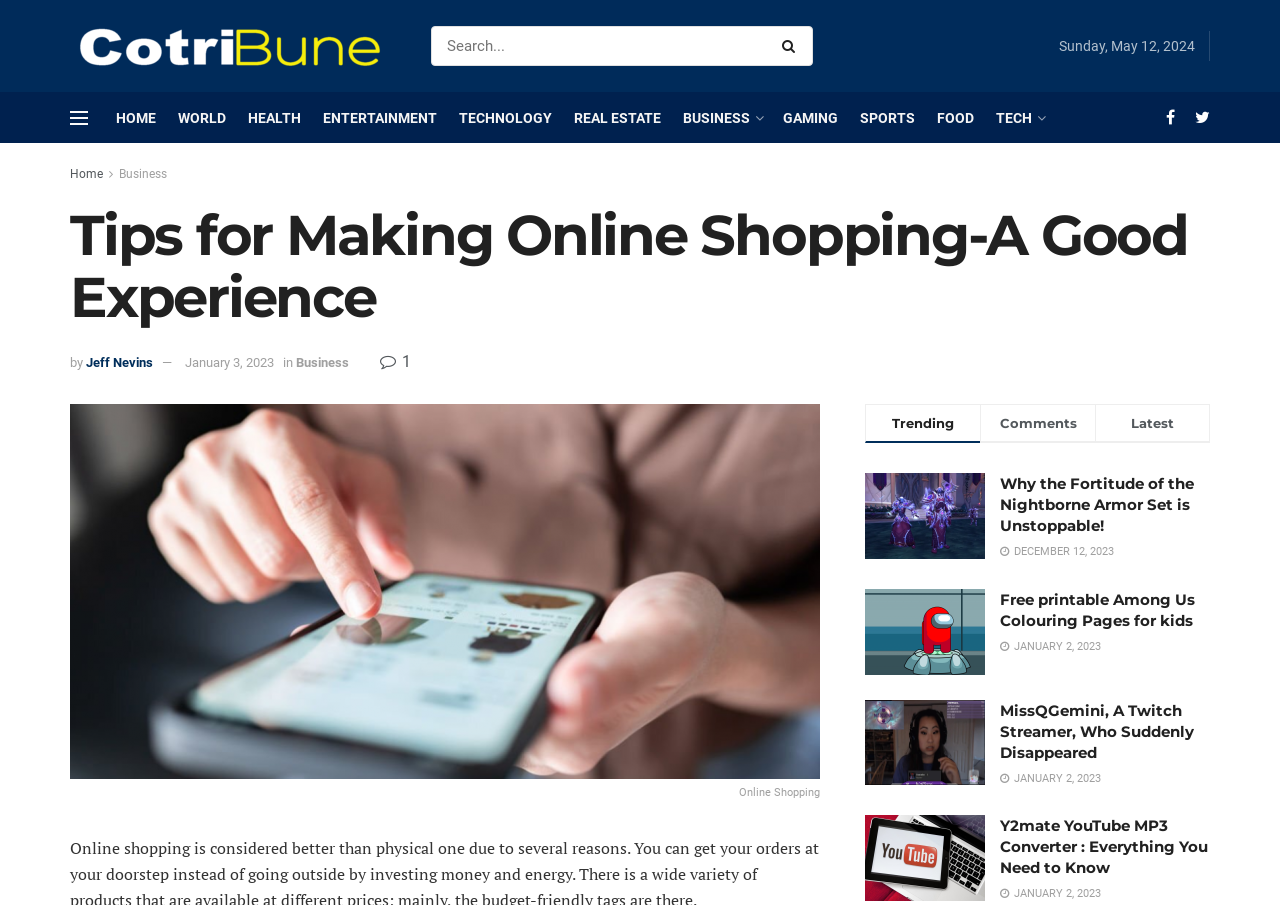Find the bounding box coordinates for the area that should be clicked to accomplish the instruction: "Read the article about Fortitude of the Nightborne Armor Set".

[0.676, 0.523, 0.77, 0.618]